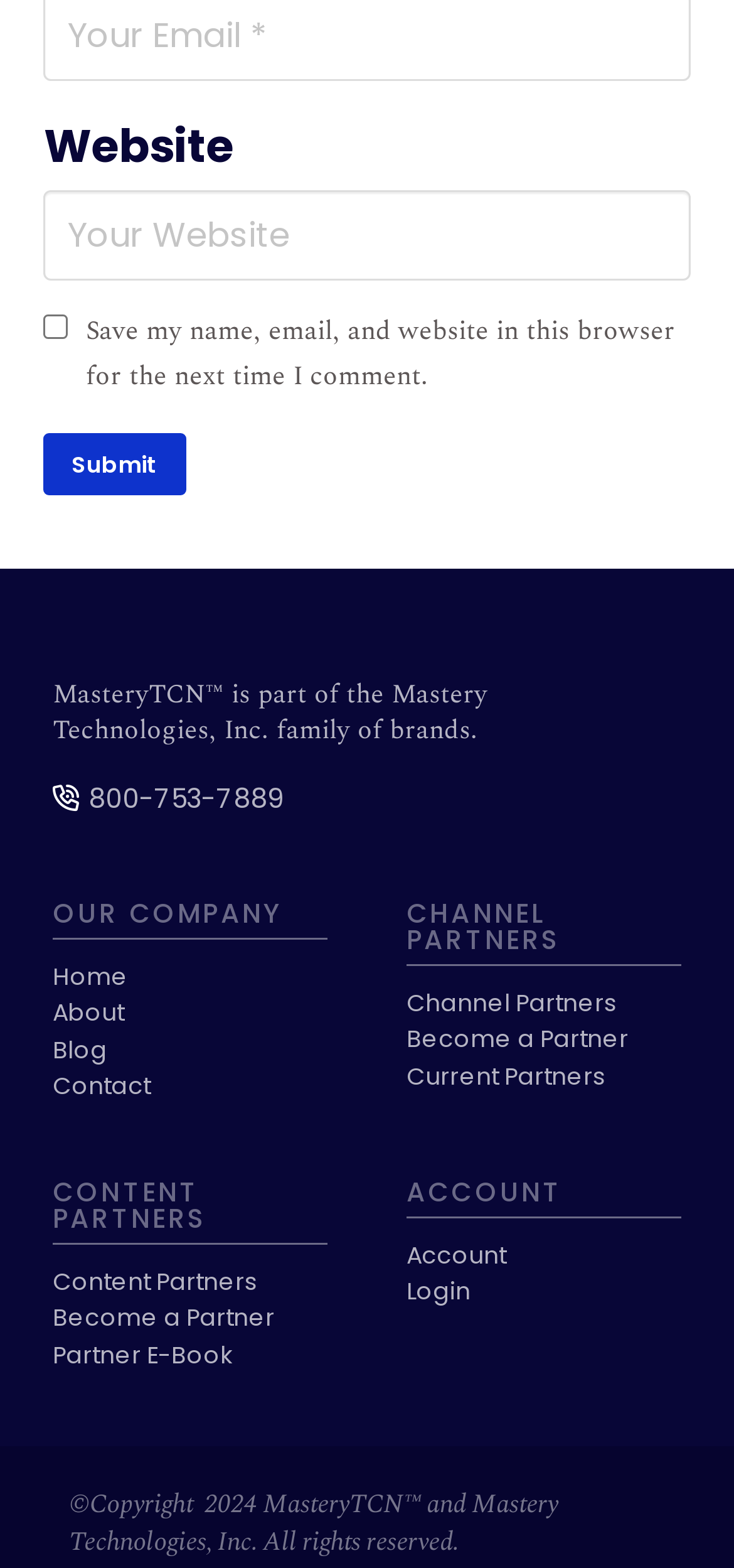Given the element description: "parent_node: Website name="url" placeholder="Your Website"", predict the bounding box coordinates of the UI element it refers to, using four float numbers between 0 and 1, i.e., [left, top, right, bottom].

[0.06, 0.121, 0.94, 0.178]